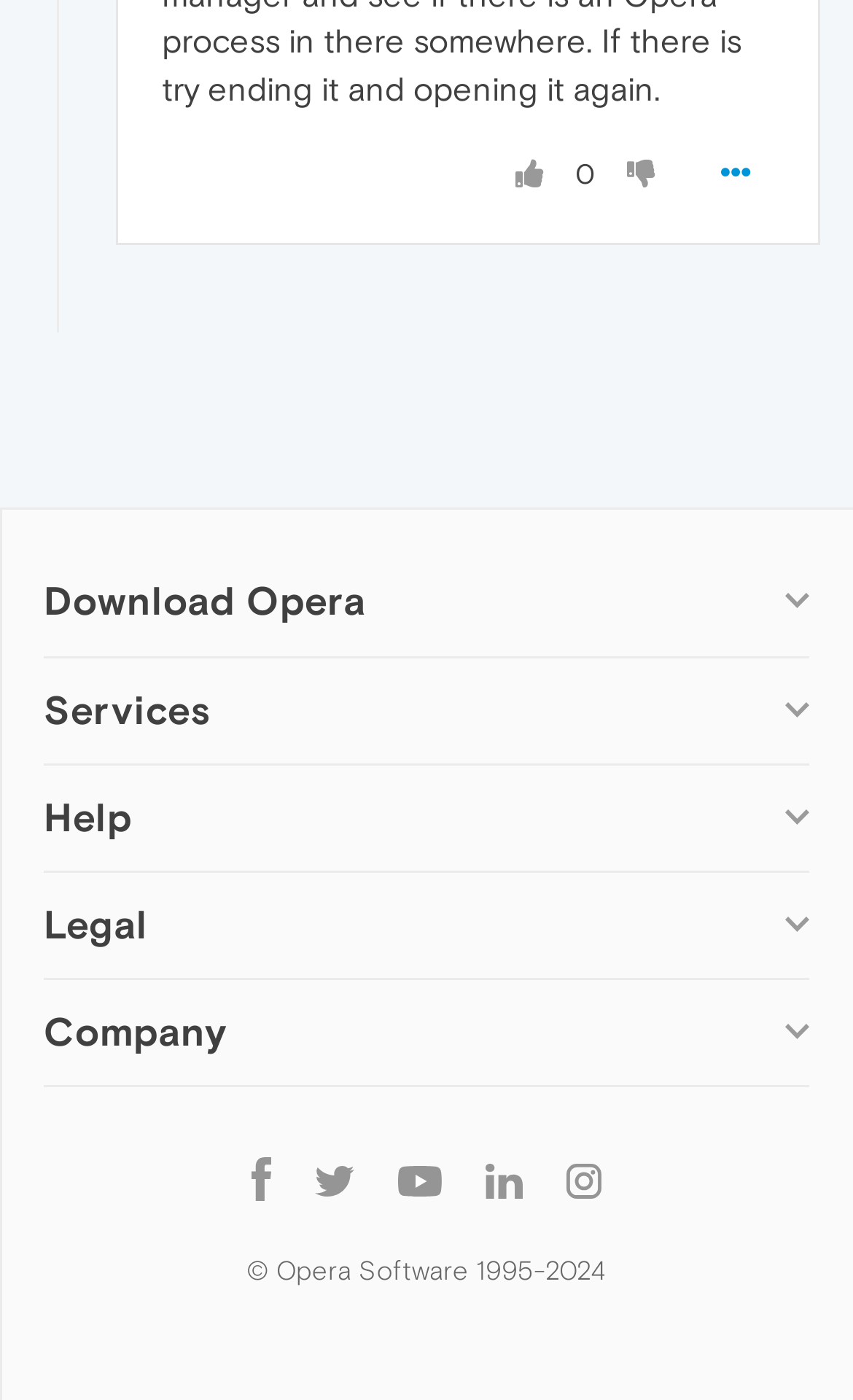What is the last section on the webpage?
Please provide a full and detailed response to the question.

By analyzing the webpage structure, I can see that the last section on the webpage is 'Follow Opera', which contains links to Opera's social media profiles.